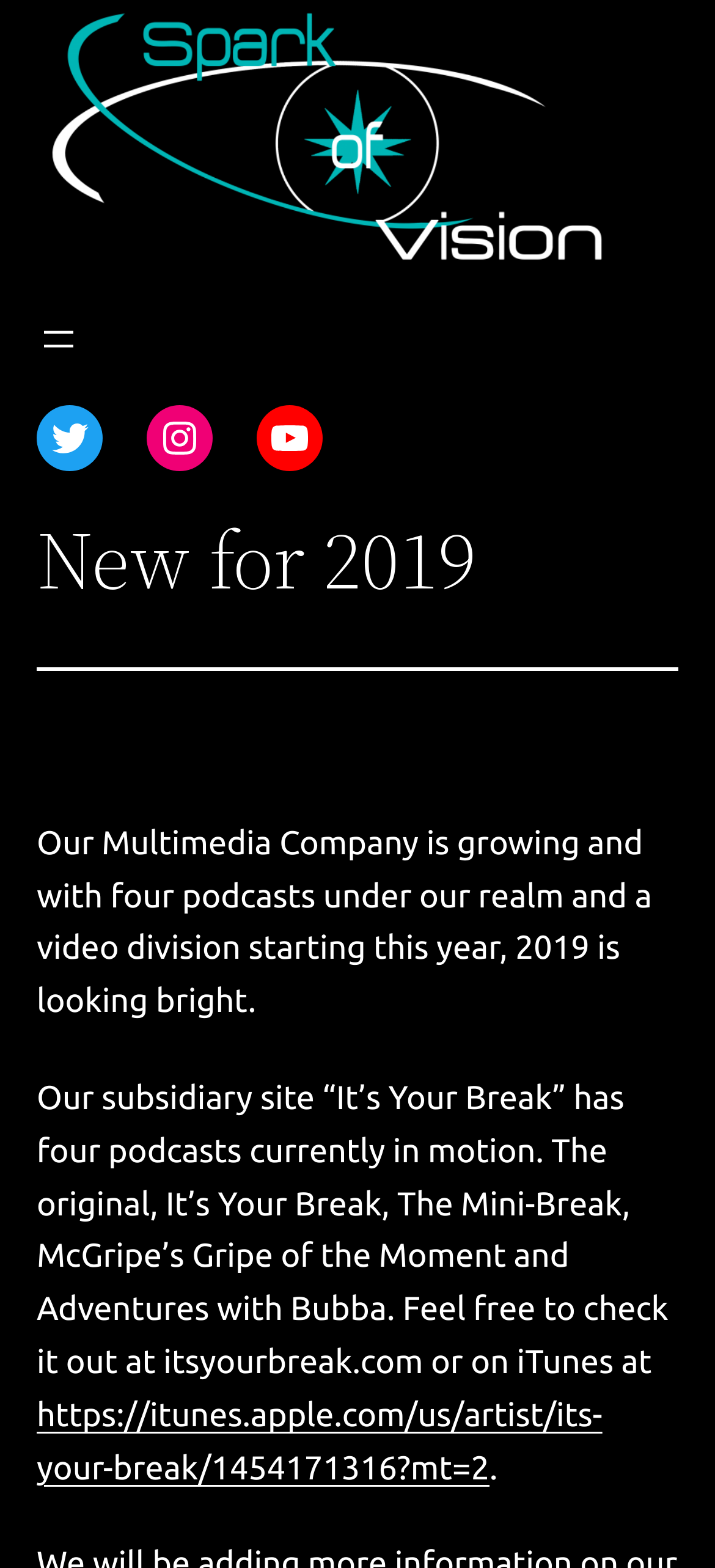What is the type of company described on the webpage?
Provide a concise answer using a single word or phrase based on the image.

Multimedia